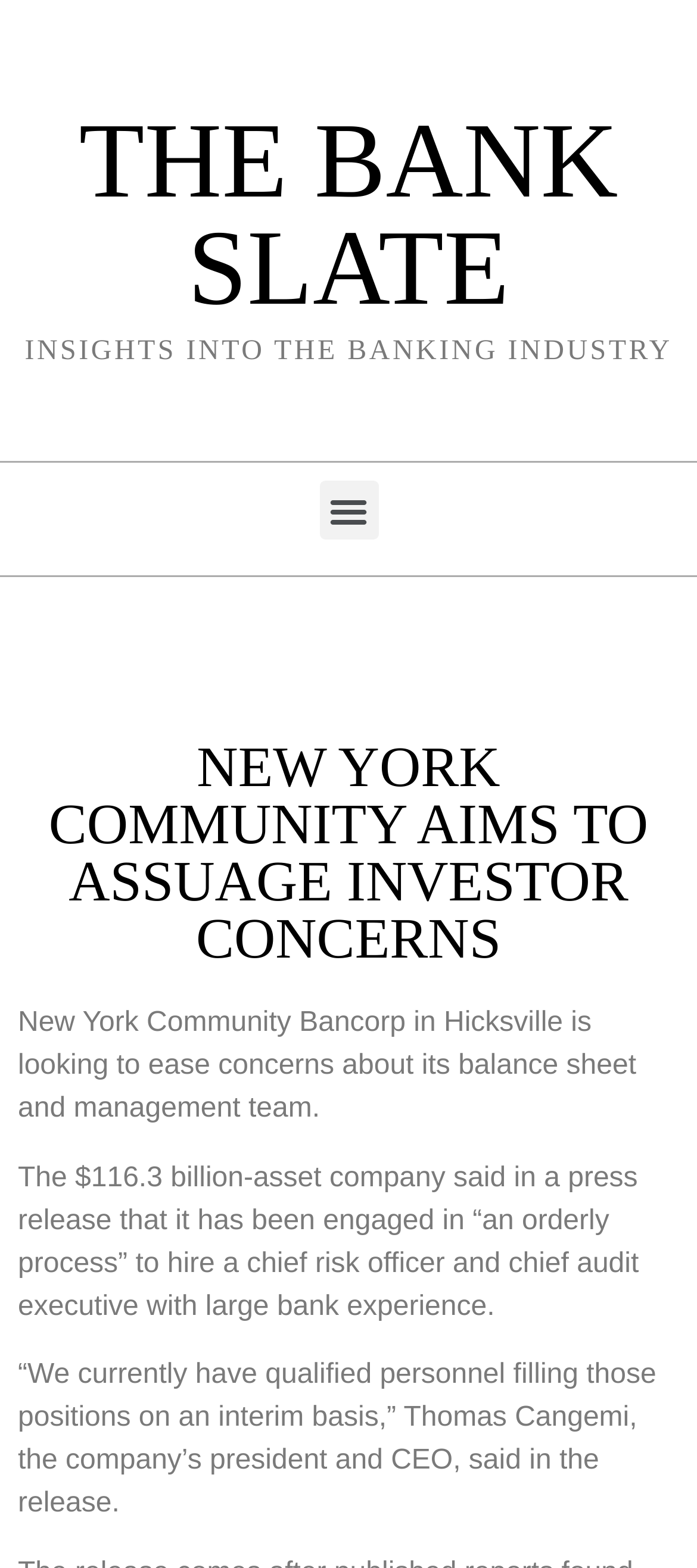What is the asset size of the bank?
Please look at the screenshot and answer using one word or phrase.

$116.3 billion